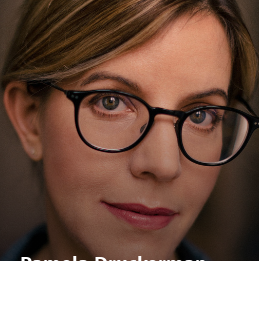Provide an in-depth description of the image you see.

The image features a close-up portrait of a woman with stylish, round glasses and a soft expression. She has shoulder-length hair with subtle highlights and is dressed in a dark top, which complements her look. The lighting is warm, highlighting her features and creating a professional yet approachable atmosphere. Underneath the portrait, her name, "Pamela Pruceyson," is elegantly displayed, indicating her significance, possibly as a speaker or participant in the OECD Forum Series 2023, which focuses on the school-to-work transition. This suggests her involvement in discussions surrounding youth, education, and relevant professional opportunities.